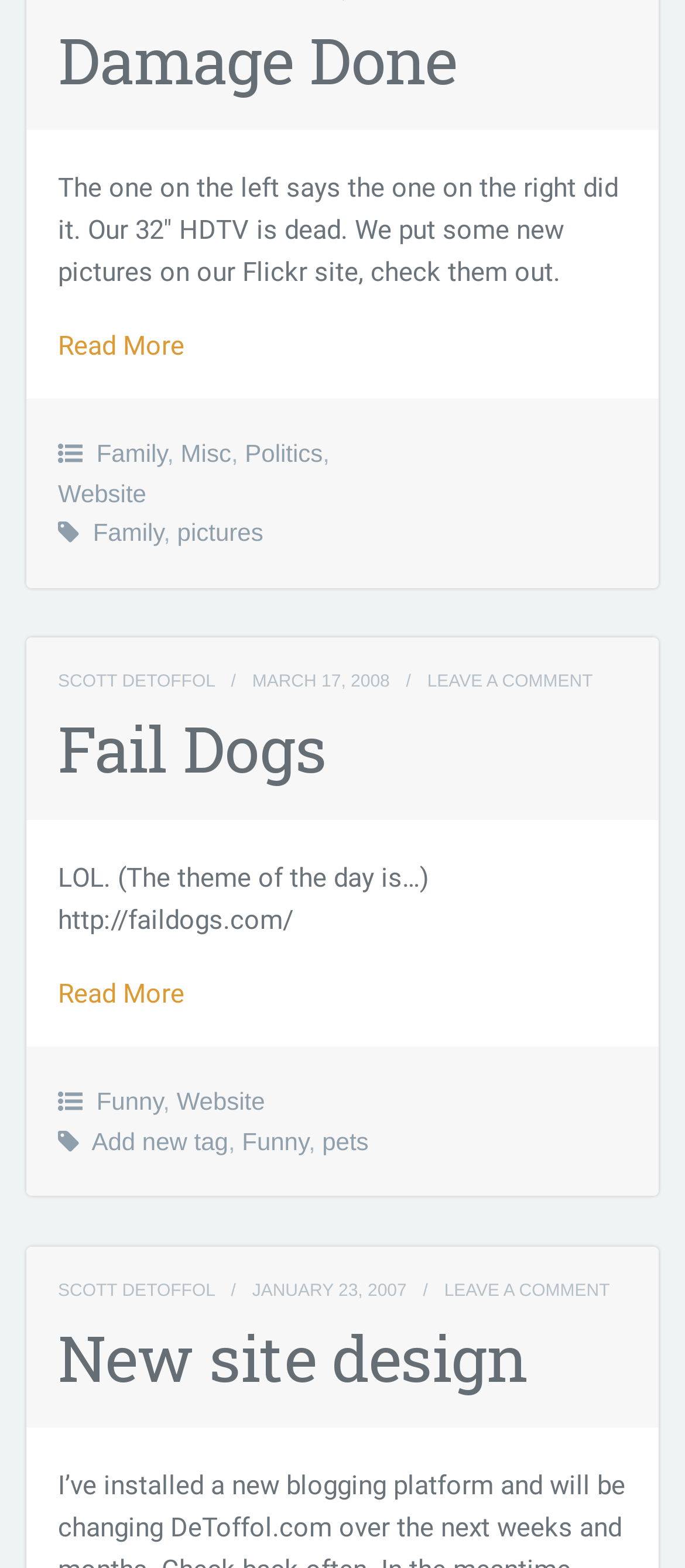Who is the author of the blog posts?
Answer with a single word or short phrase according to what you see in the image.

SCOTT DETOFFOL